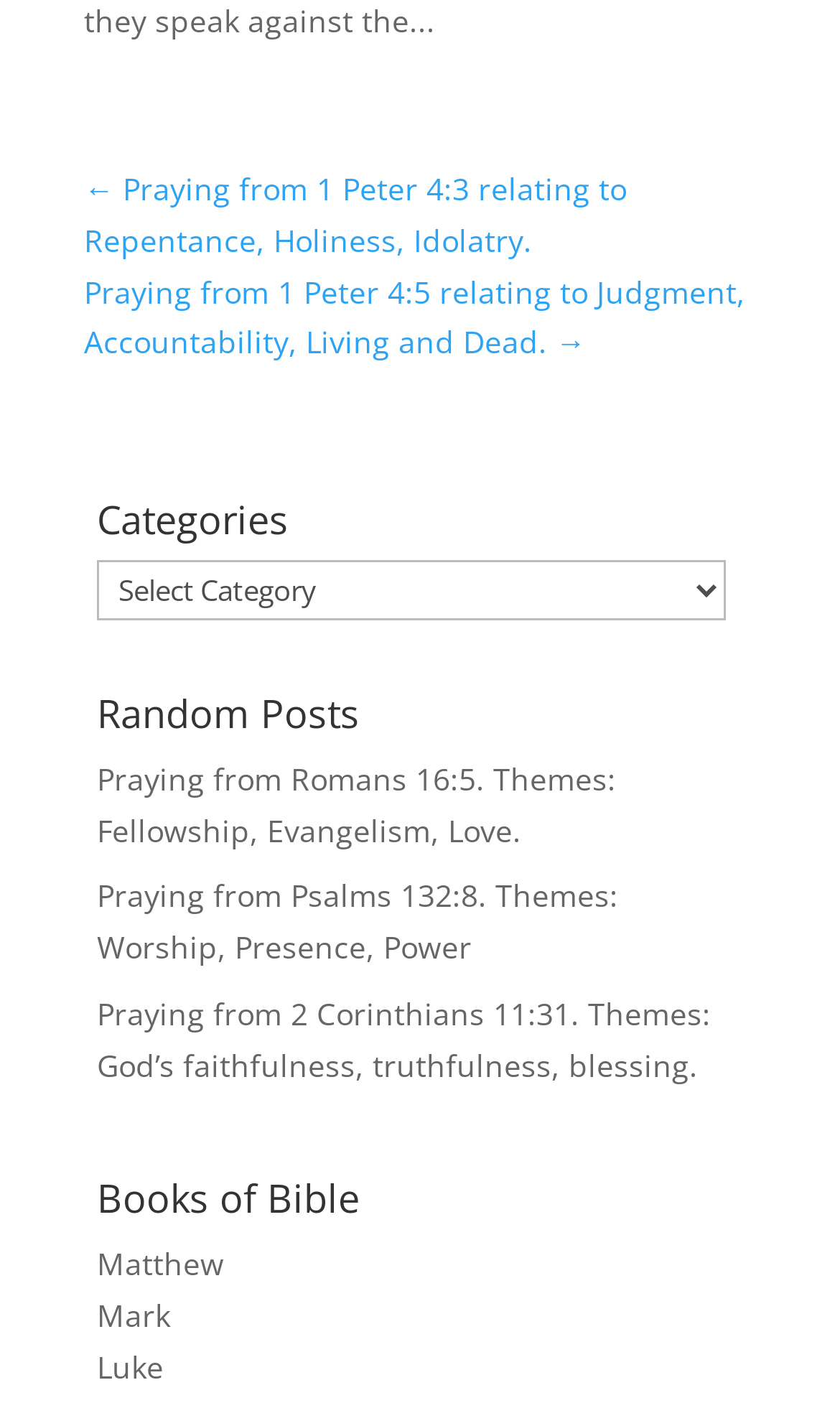Please provide a brief answer to the following inquiry using a single word or phrase:
Is the categories combobox expanded?

No